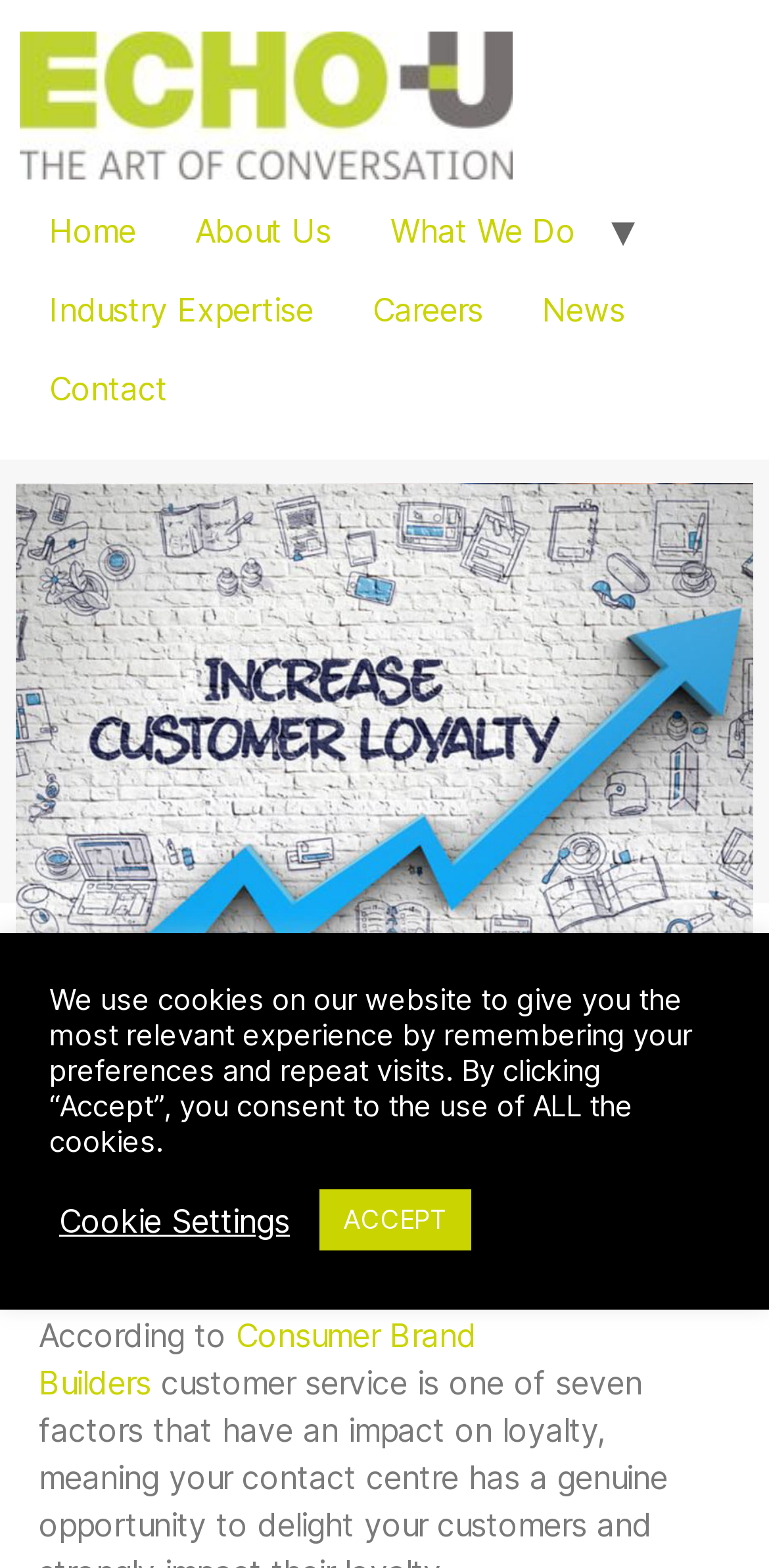Specify the bounding box coordinates of the area to click in order to follow the given instruction: "contact us."

[0.026, 0.223, 0.256, 0.273]